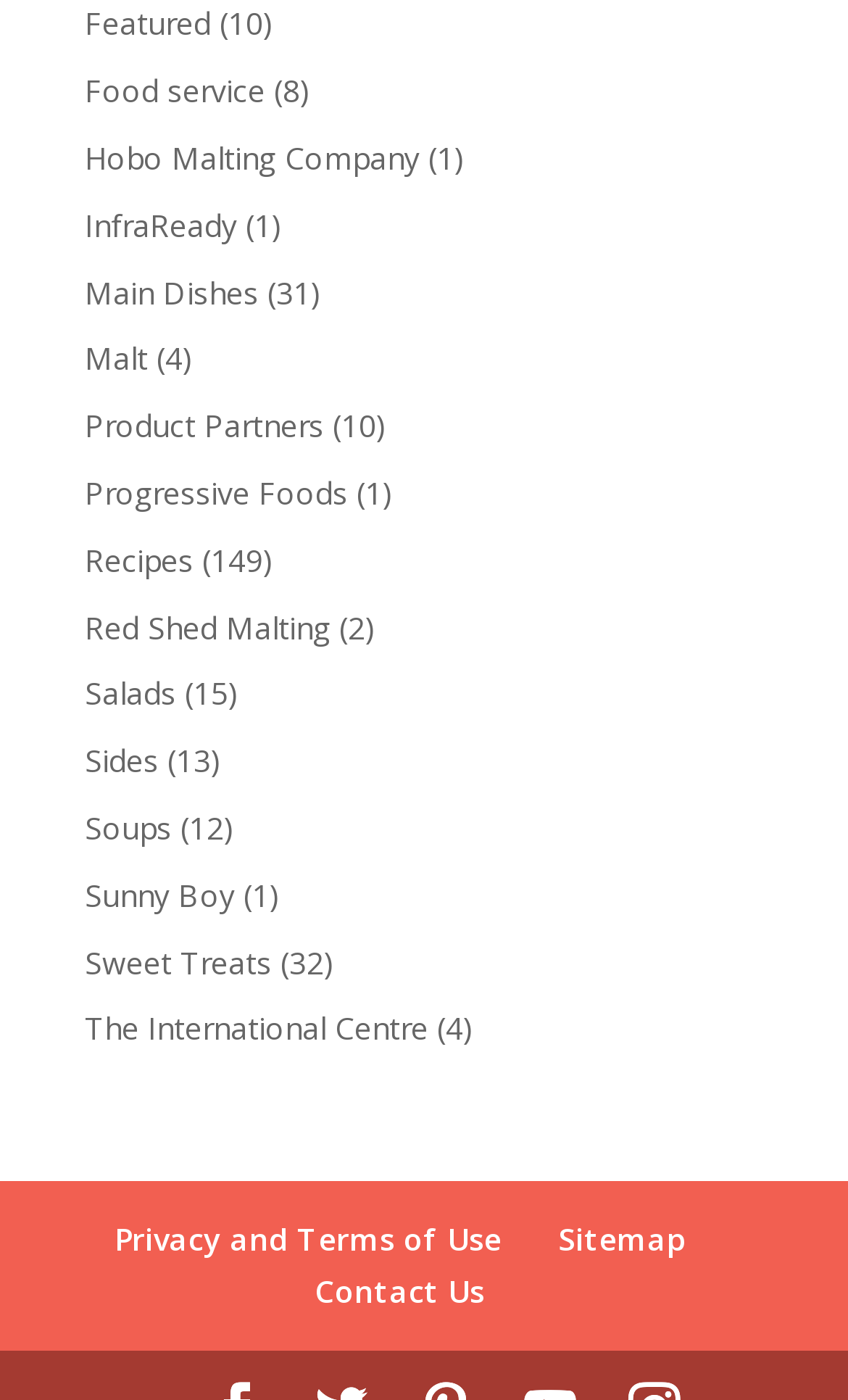Answer the question using only a single word or phrase: 
What is the text of the link at the bottom left of the webpage?

Privacy and Terms of Use